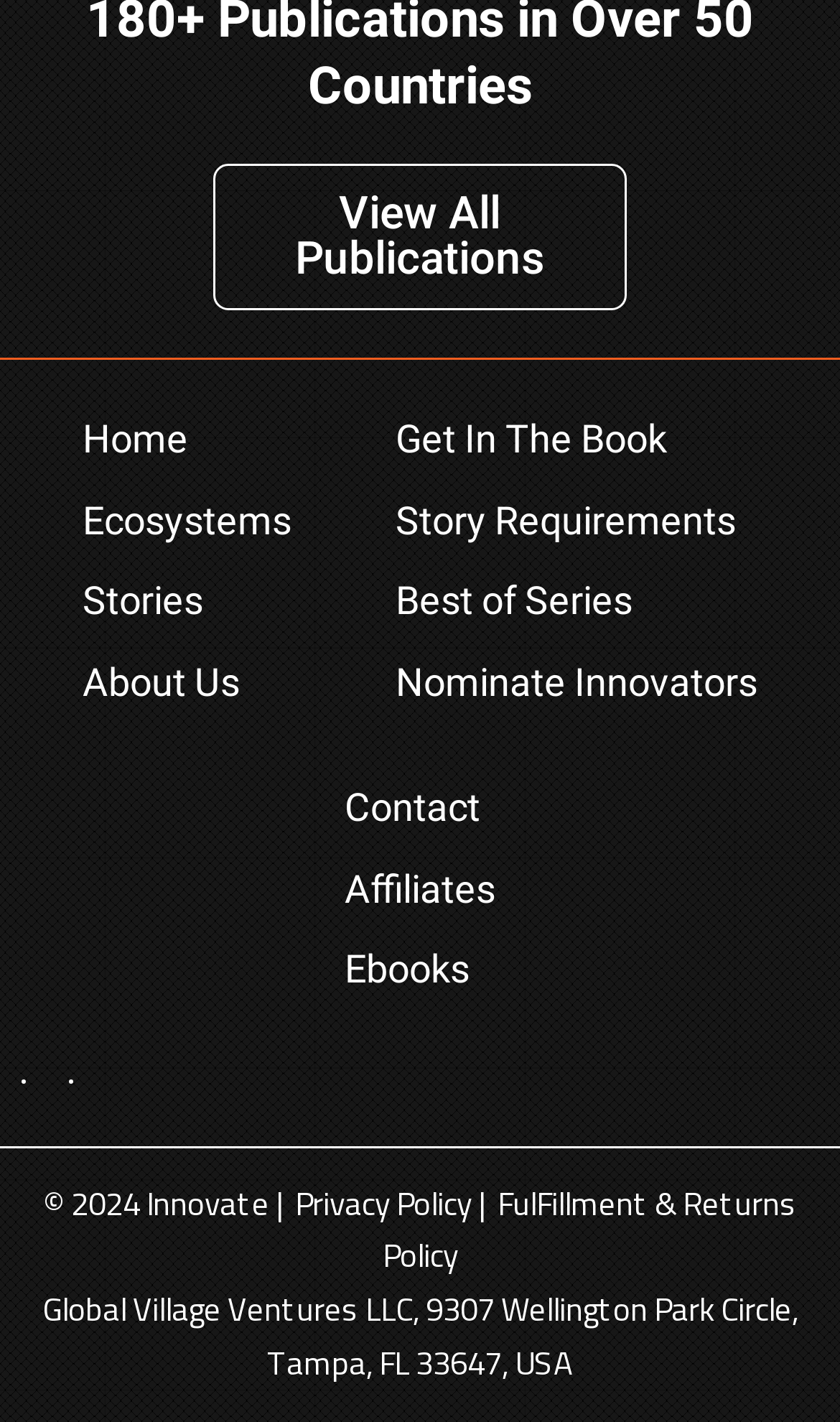Locate the bounding box coordinates of the clickable part needed for the task: "Read stories".

[0.098, 0.394, 0.347, 0.452]